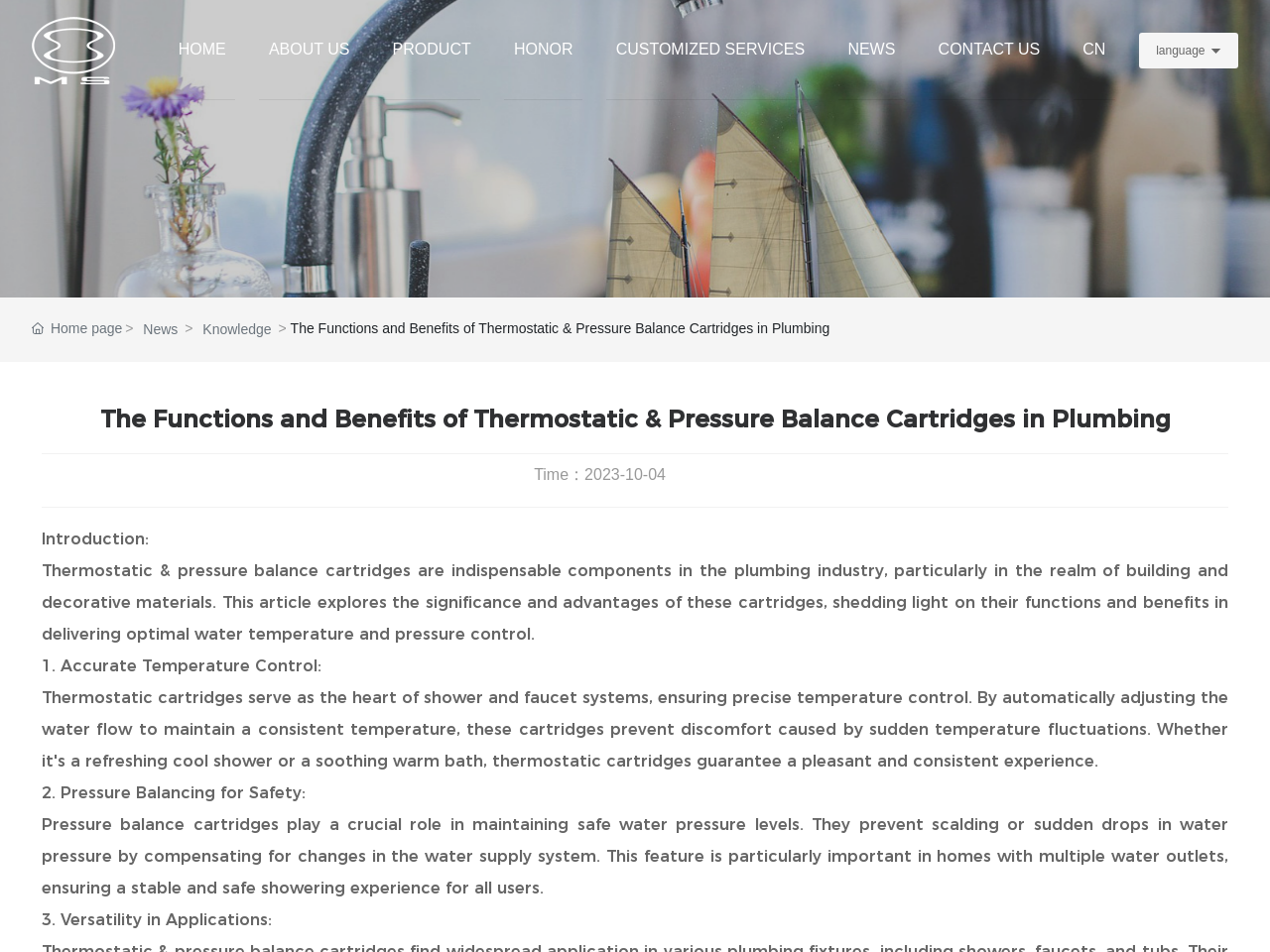Identify the bounding box for the described UI element. Provide the coordinates in (top-left x, top-left y, bottom-right x, bottom-right y) format with values ranging from 0 to 1: alt="MS" title="MS"

[0.0, 0.147, 1.0, 0.163]